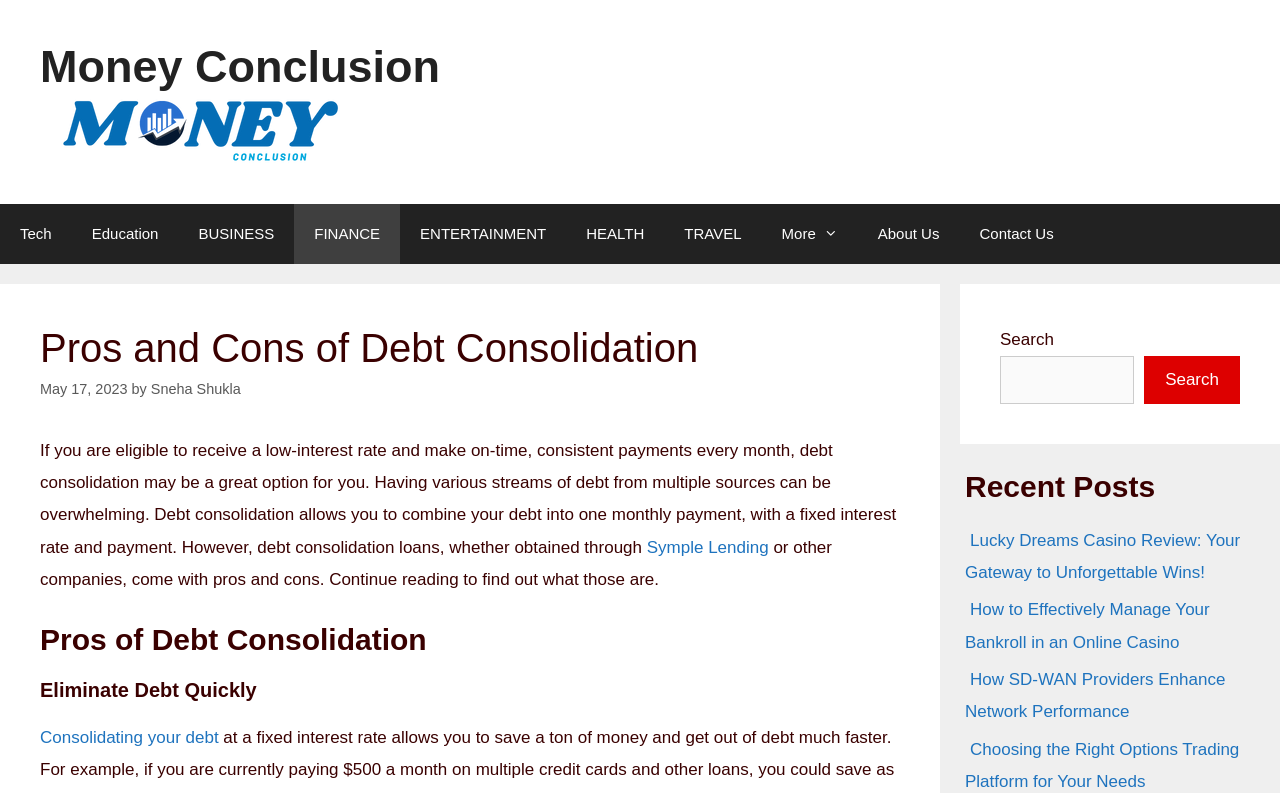Please find the bounding box coordinates of the section that needs to be clicked to achieve this instruction: "Search for a topic".

[0.781, 0.449, 0.886, 0.509]